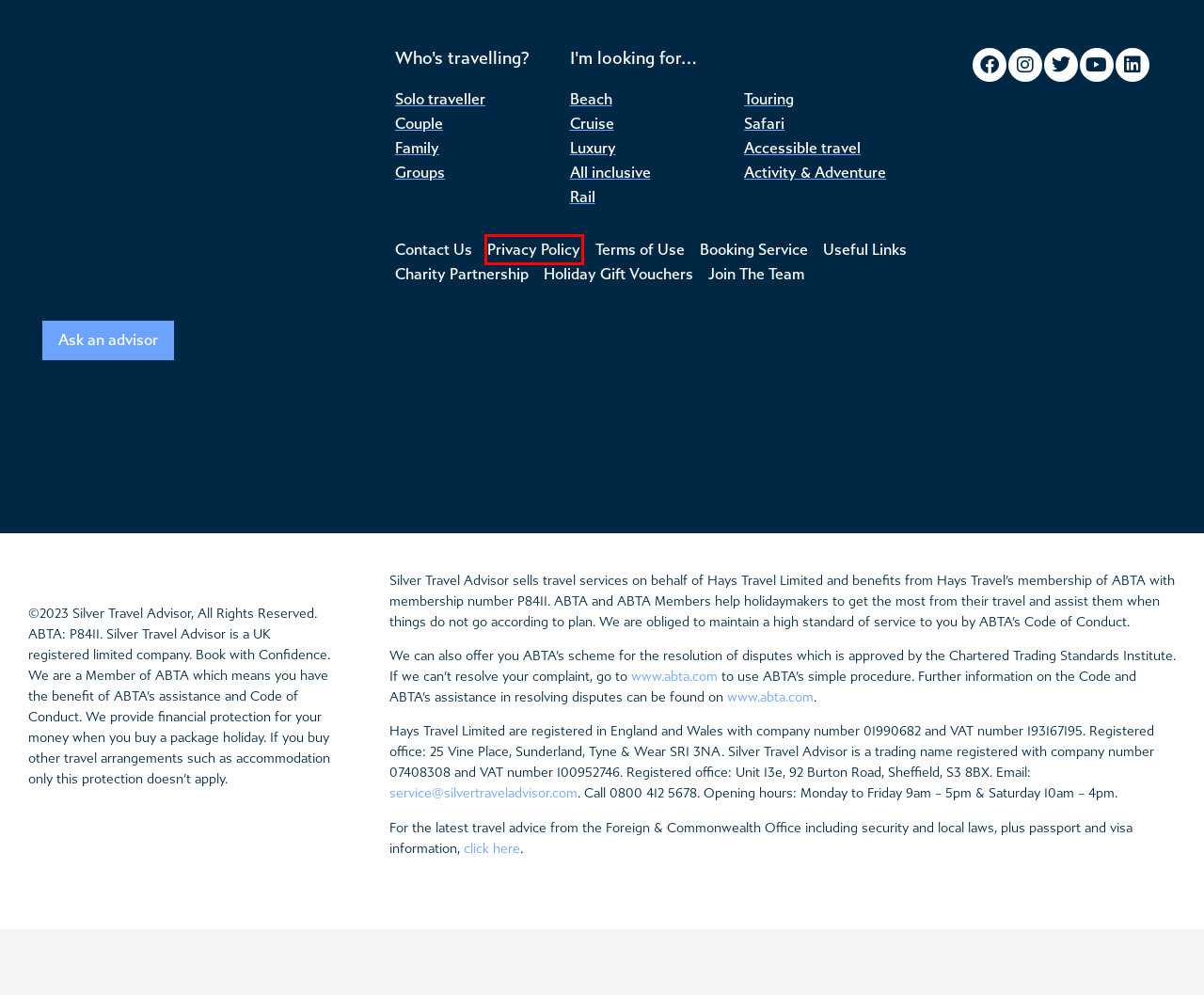Review the webpage screenshot and focus on the UI element within the red bounding box. Select the best-matching webpage description for the new webpage that follows after clicking the highlighted element. Here are the candidates:
A. Contact Us - Silver Travel Advisor
B. Holidays For Solo Travellers For Over 50s - Silver Travel Advisor
C. Couples Holidays For Over 50s UK - Silver Travel Advisor
D. Safari Holidays For Over 50s & Solo Travellers - Silver Travel
E. Privacy Policy - Silver Travel Advisor
F. Beach Holidays For Over 50s - Silver Travel Advisor
G. Cruise Holidays For Over 50s | Solo, Couple and Family - Silver Travel Advisor
H. Useful Links - Silver Travel Advisor

E